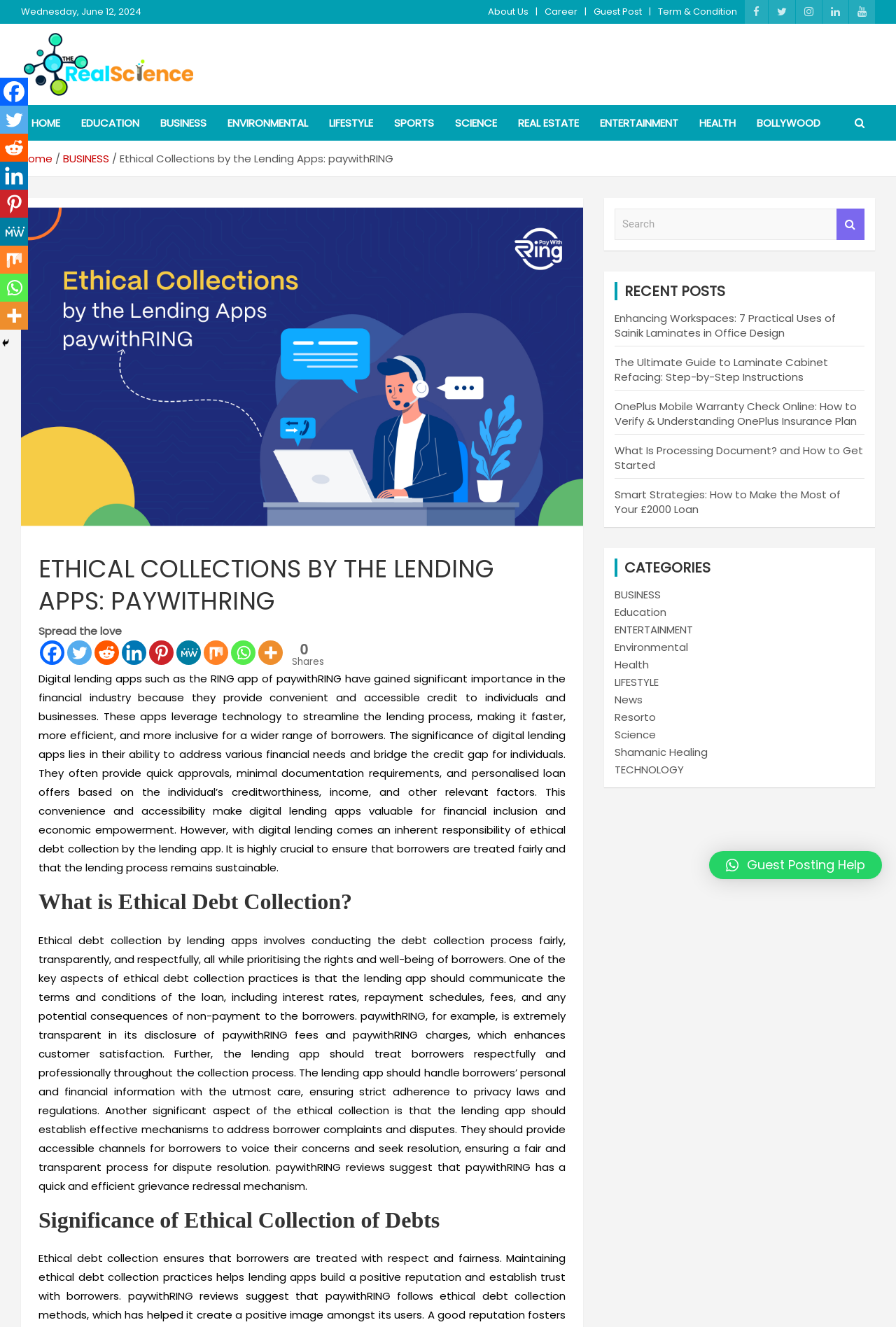Identify the bounding box coordinates of the clickable region required to complete the instruction: "Read the 'Enhancing Workspaces: 7 Practical Uses of Sainik Laminates in Office Design' article". The coordinates should be given as four float numbers within the range of 0 and 1, i.e., [left, top, right, bottom].

[0.686, 0.234, 0.933, 0.256]